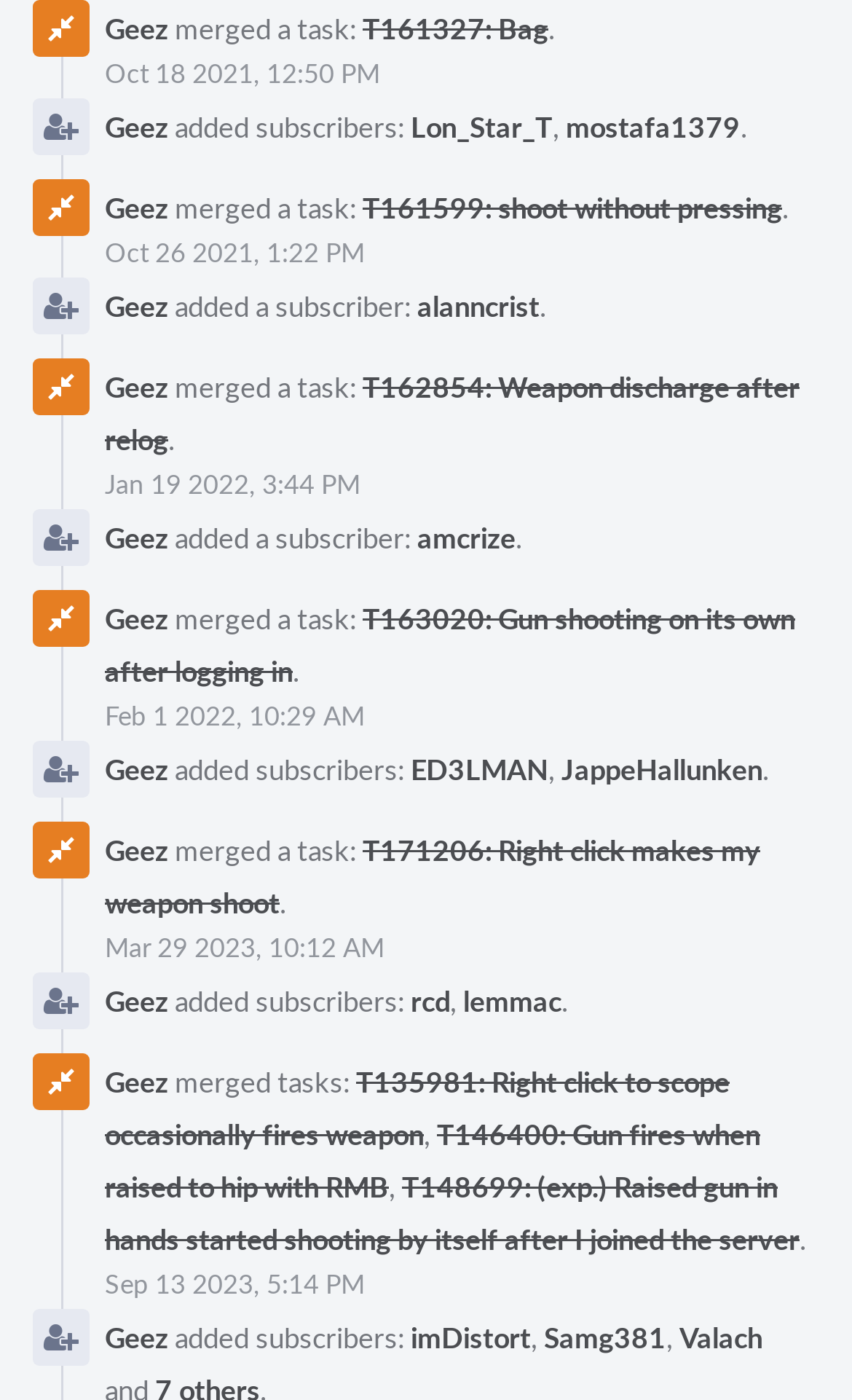Could you determine the bounding box coordinates of the clickable element to complete the instruction: "Check activity on Oct 18 2021, 12:50 PM"? Provide the coordinates as four float numbers between 0 and 1, i.e., [left, top, right, bottom].

[0.123, 0.039, 0.446, 0.064]